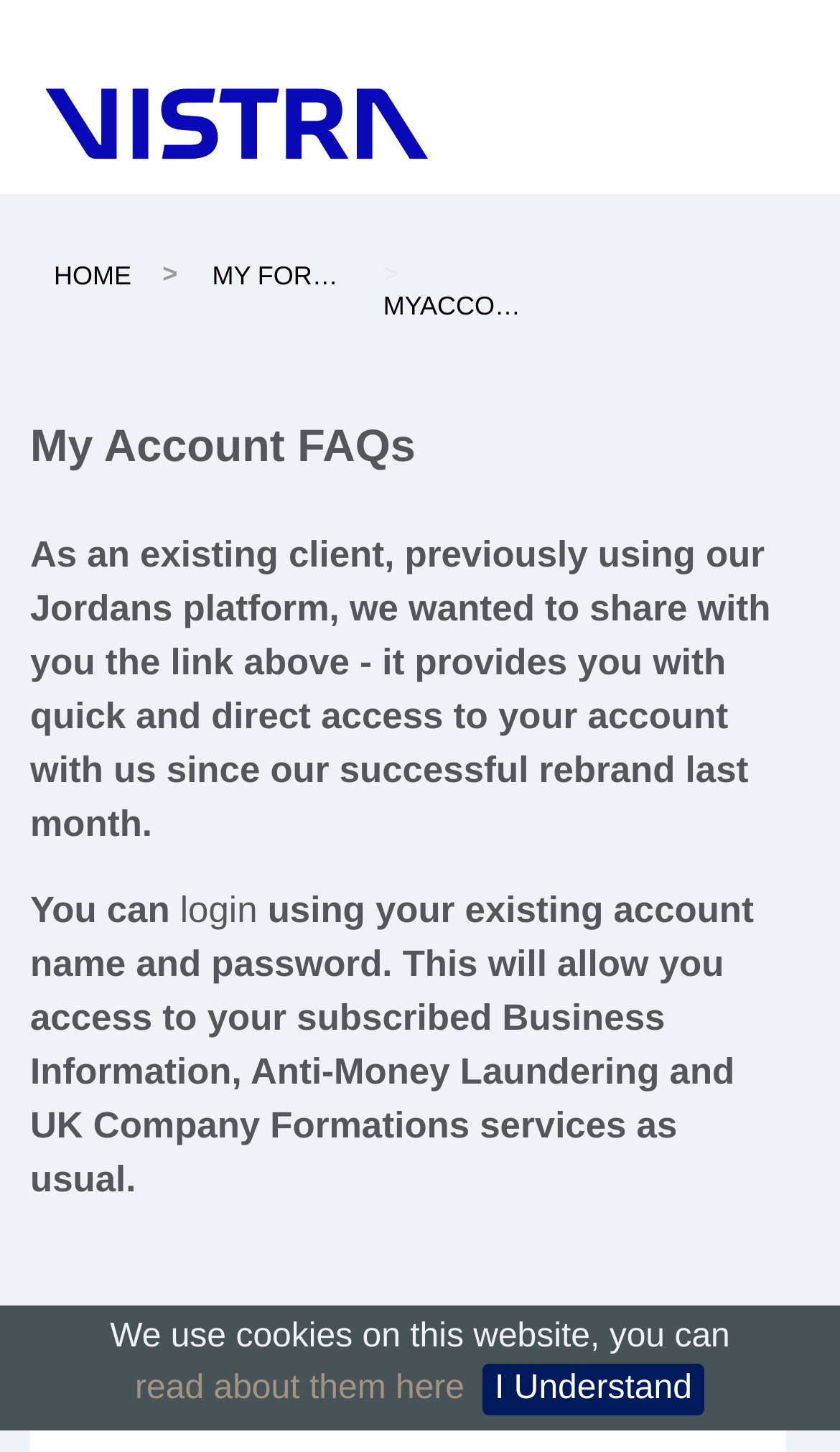Indicate the bounding box coordinates of the clickable region to achieve the following instruction: "go to MY FORMATIONS UPDATES."

[0.252, 0.18, 0.419, 0.2]